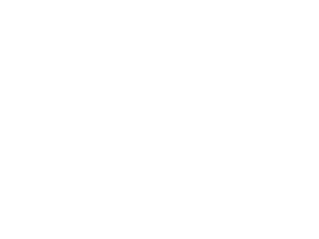Offer an in-depth caption for the image.

The image depicts a sleek, modern logo for "Ermes Inc. SP ZO.O.," a partner of Global Mountain Group, highlighting their brand identity. The design is characterized by professional aesthetics, aligning with the themes of innovation and reliability that Global Mountain Group promotes in their security solutions and business opportunities. This visual representation emphasizes the collaborative partnerships the company fosters, showcasing their commitment to providing cutting-edge services across diverse sectors.